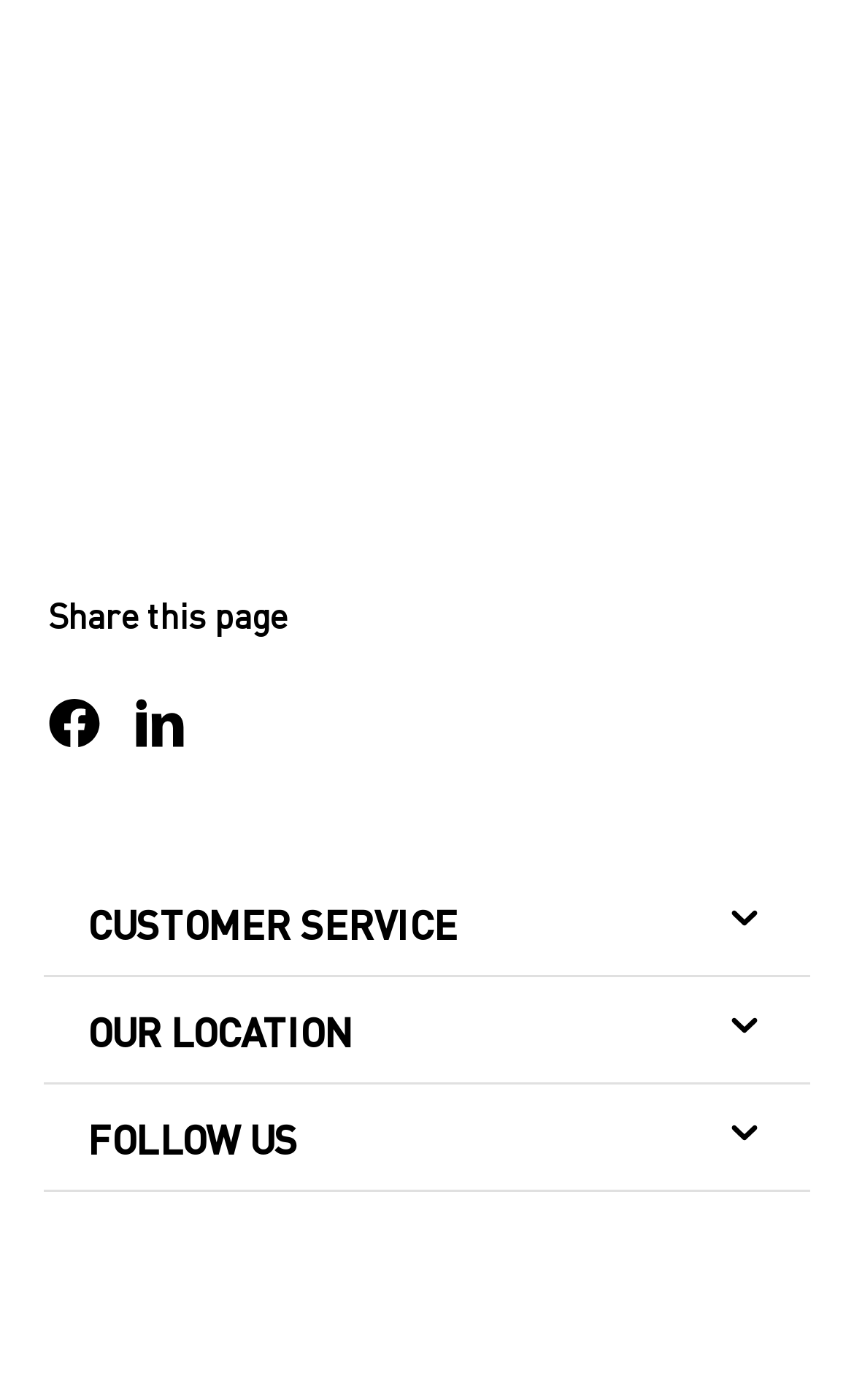Identify the bounding box of the HTML element described here: "Cookie Settings". Provide the coordinates as four float numbers between 0 and 1: [left, top, right, bottom].

[0.103, 0.879, 0.382, 0.914]